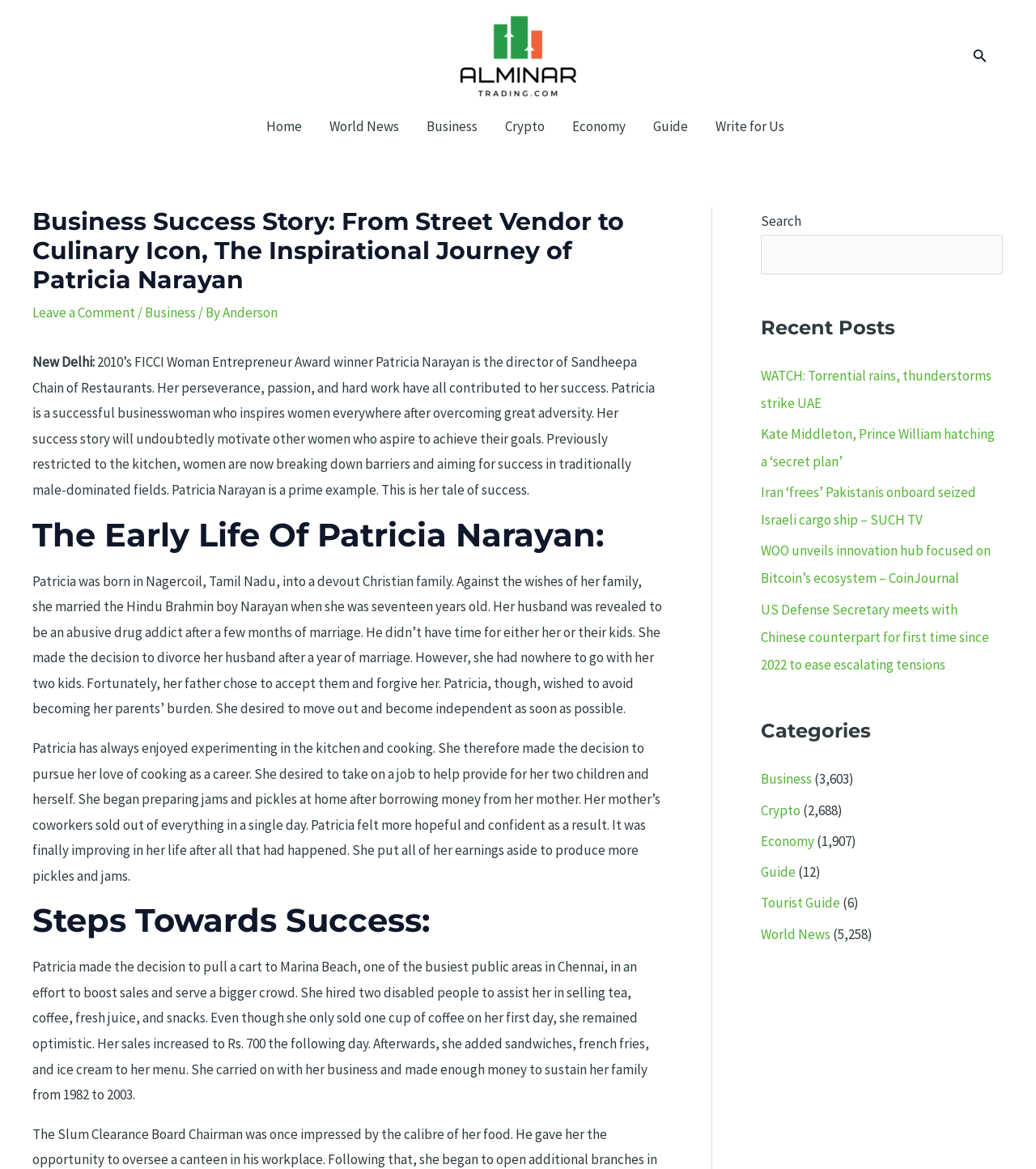Show the bounding box coordinates of the element that should be clicked to complete the task: "Click the Alminartrading logo".

[0.441, 0.04, 0.559, 0.055]